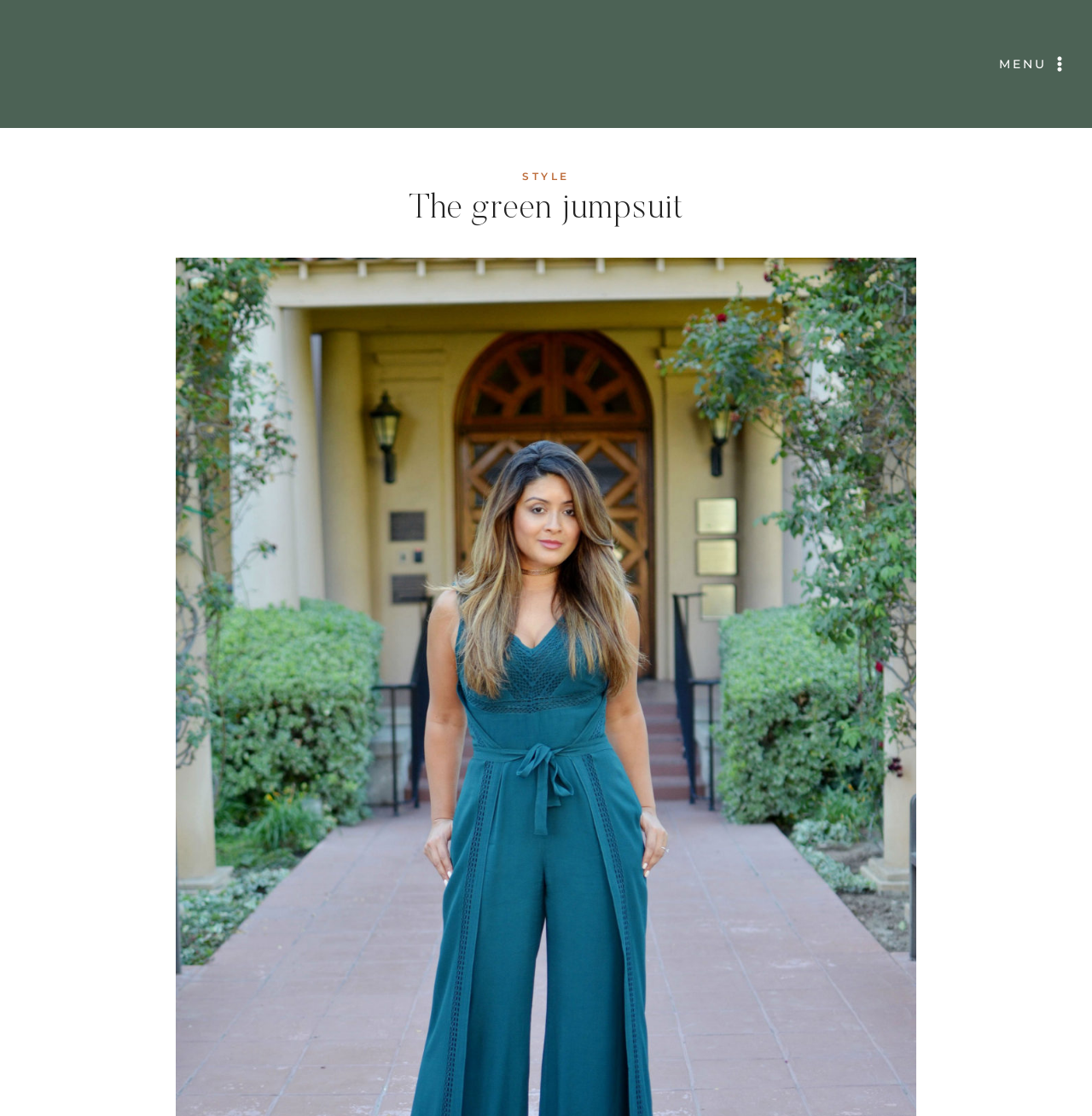Please find and give the text of the main heading on the webpage.

The green jumpsuit